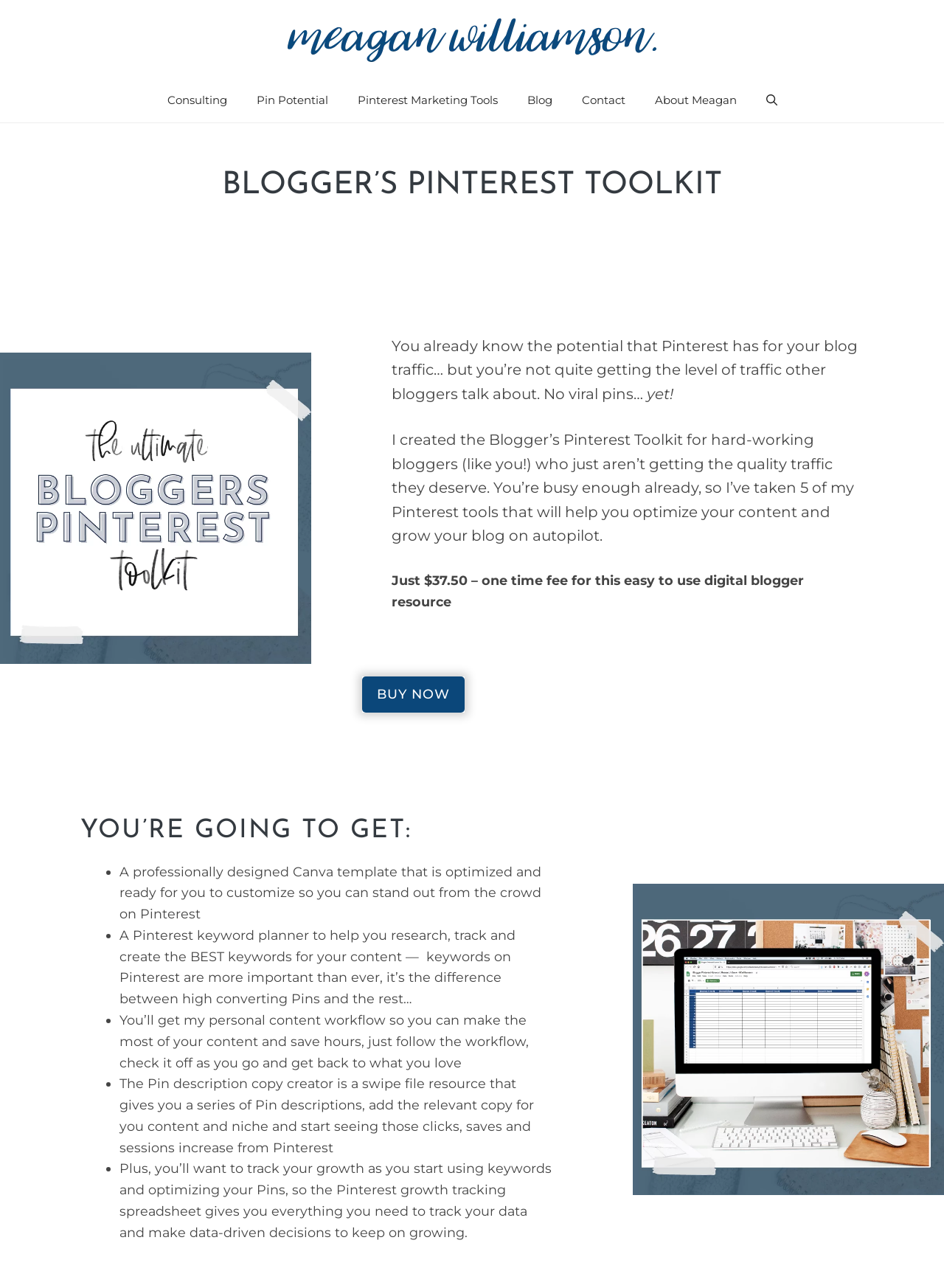Calculate the bounding box coordinates for the UI element based on the following description: "0 Comments". Ensure the coordinates are four float numbers between 0 and 1, i.e., [left, top, right, bottom].

None